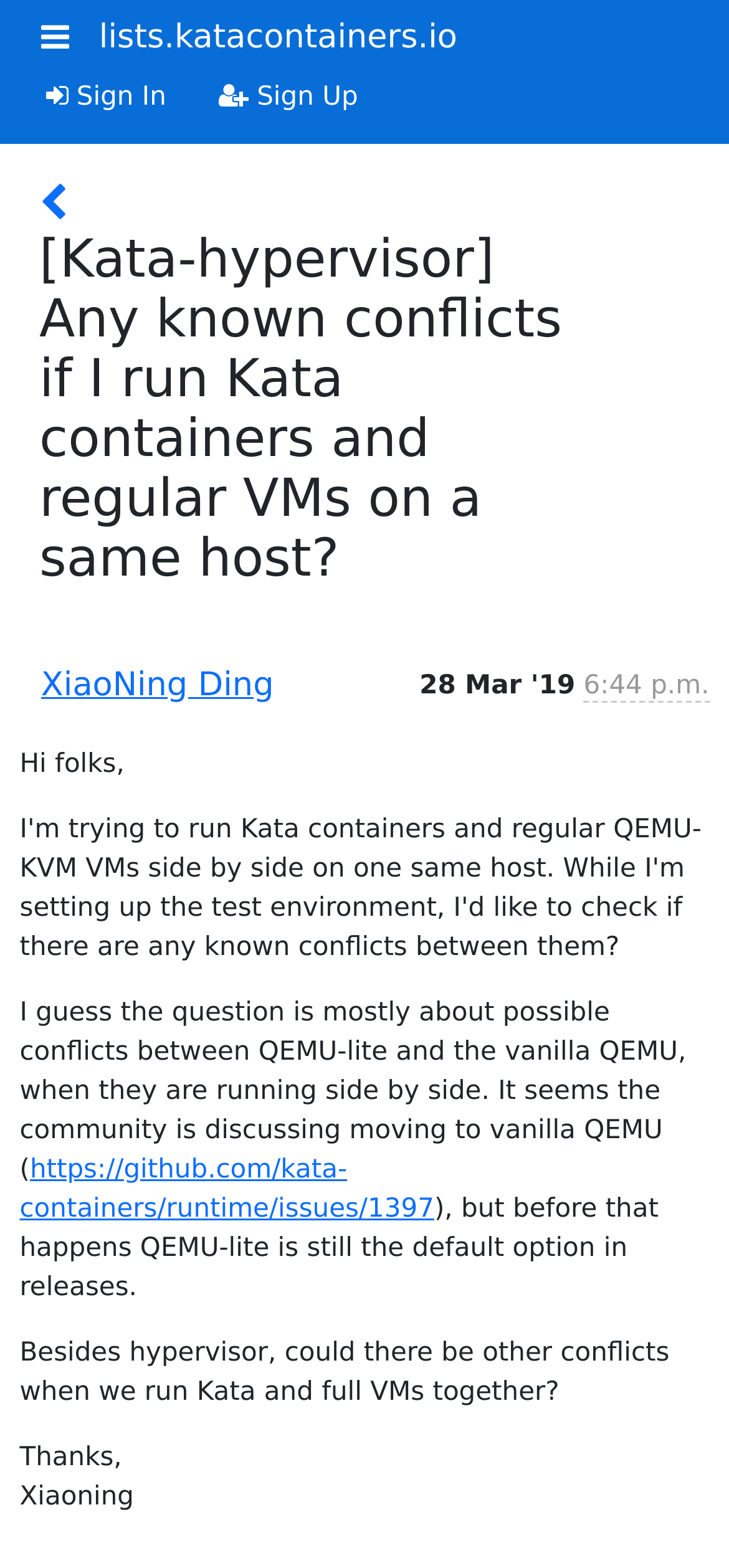Determine the main headline of the webpage and provide its text.

[Kata-hypervisor] Any known conflicts if I run Kata containers and regular VMs on a same host?